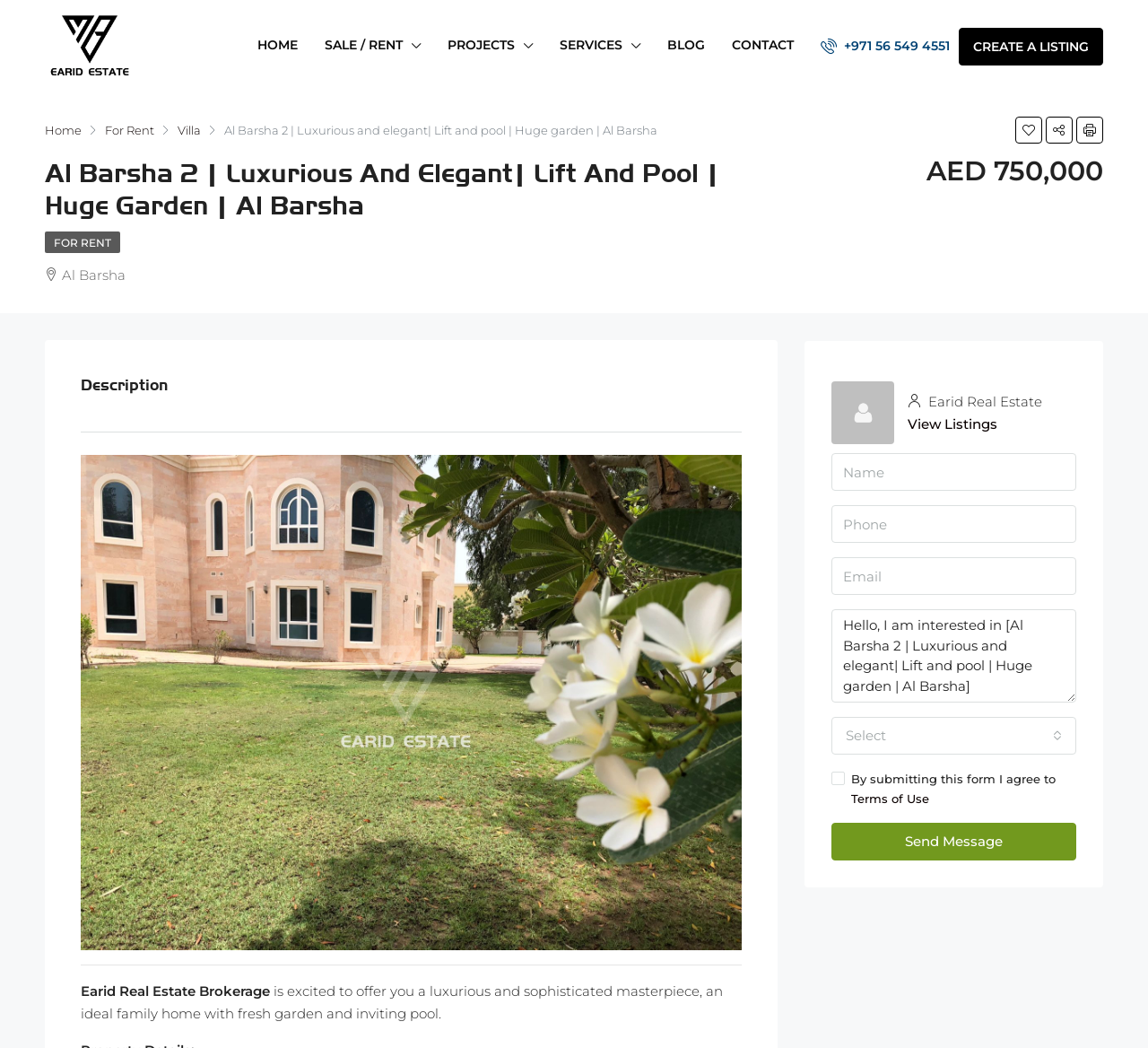Reply to the question with a single word or phrase:
What type of property is for rent?

Villa